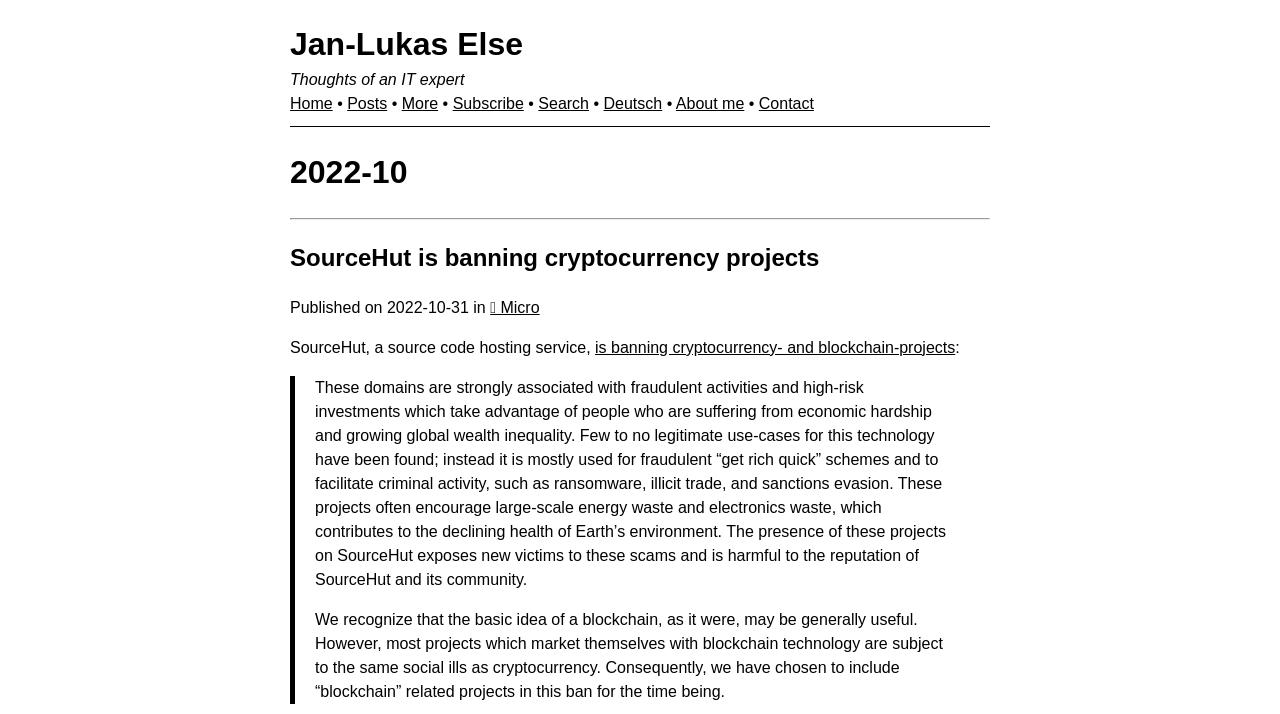Respond to the question below with a single word or phrase:
What is the language of the webpage?

English